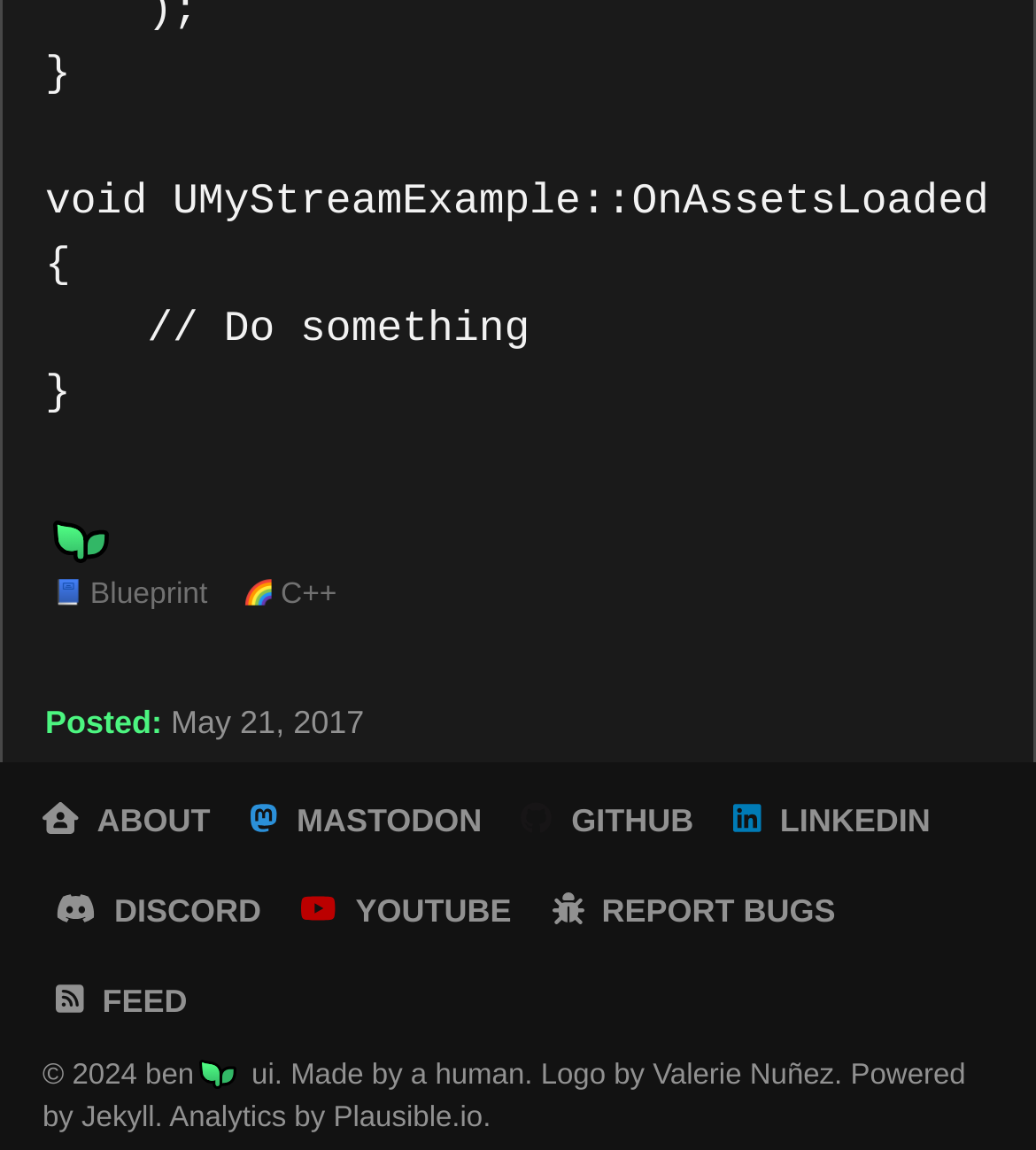Use a single word or phrase to respond to the question:
What is the analytics tool used by the website?

Plausible.io